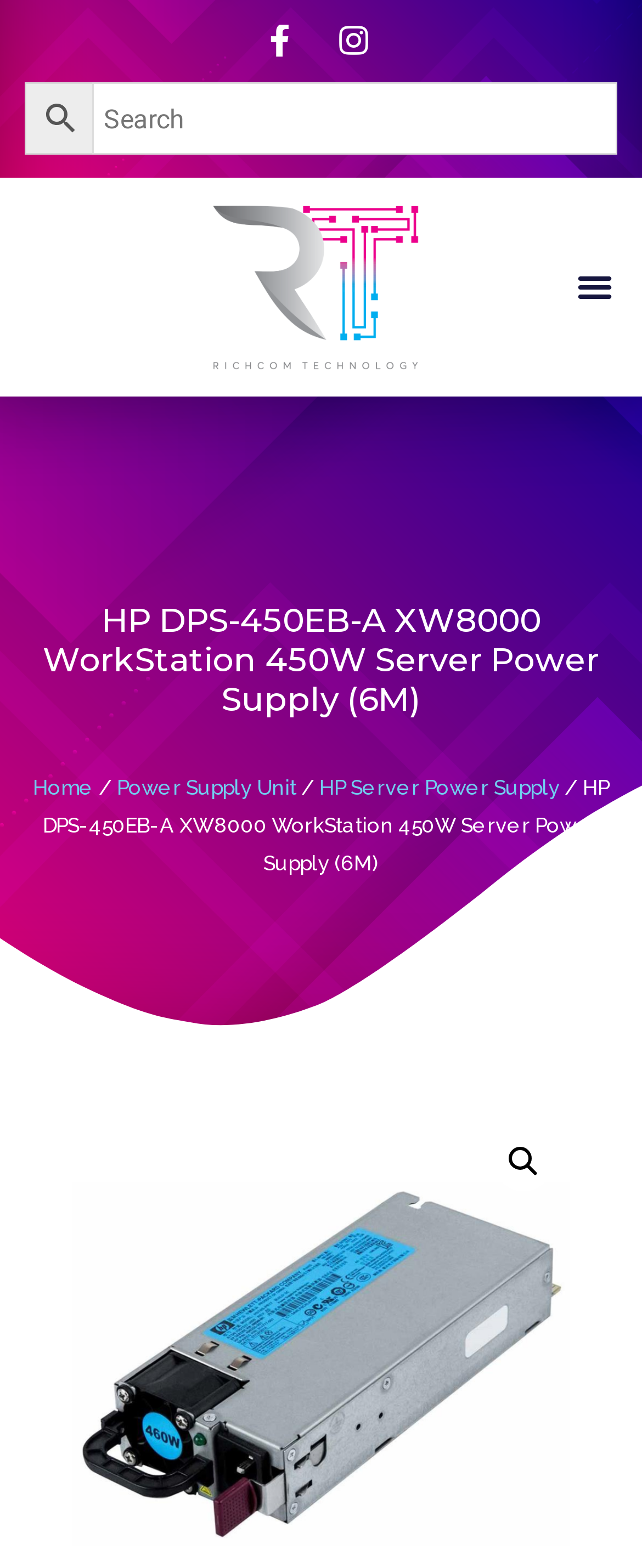What is the position of the menu toggle button?
Please answer the question with as much detail as possible using the screenshot.

I found the answer by looking at the bounding box coordinates of the menu toggle button element, which are [0.885, 0.165, 0.969, 0.2]. These coordinates suggest that the button is located at the top right of the screen.